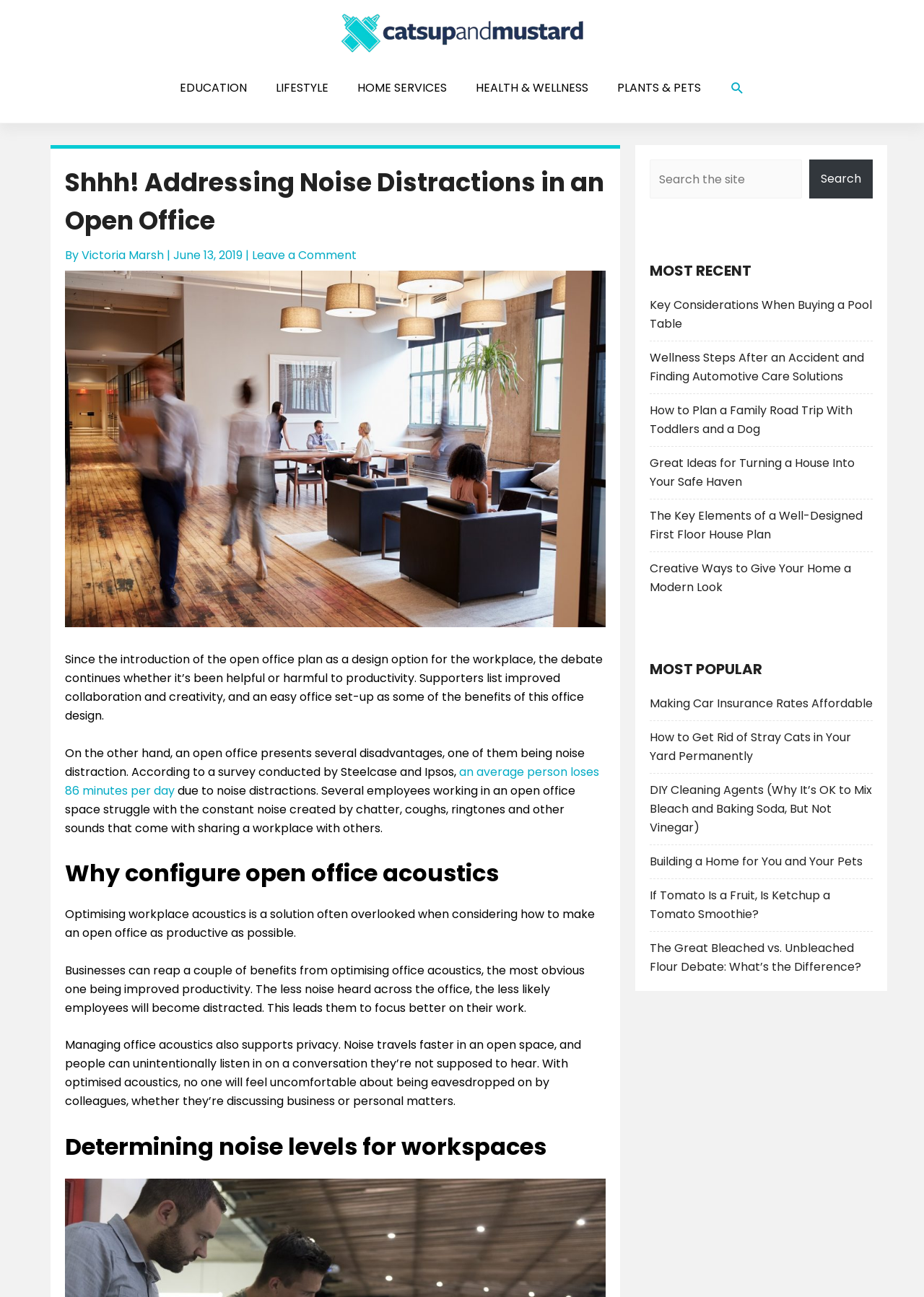Identify the bounding box coordinates of the section that should be clicked to achieve the task described: "Read the most recent article about key considerations when buying a pool table".

[0.703, 0.229, 0.944, 0.256]